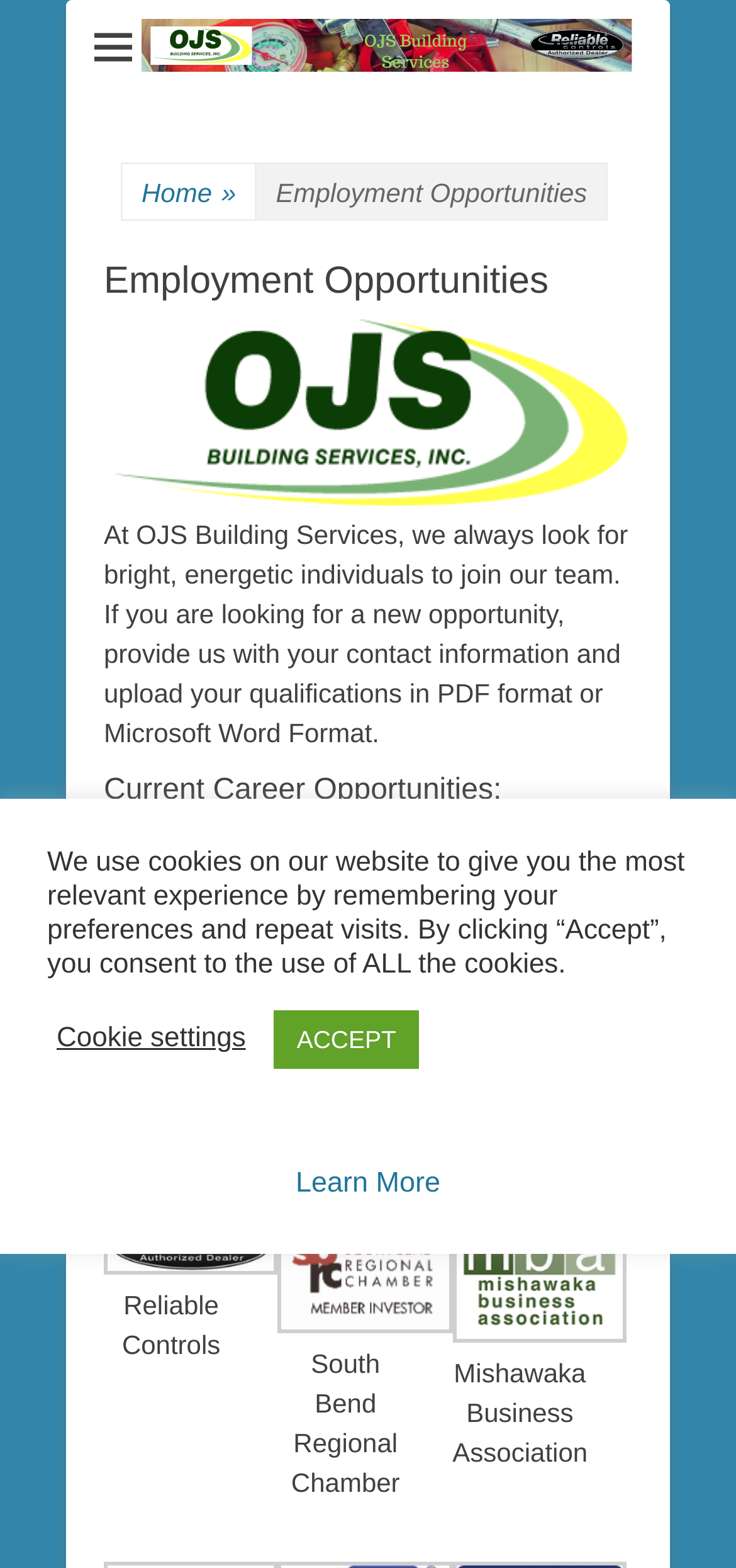Specify the bounding box coordinates of the element's region that should be clicked to achieve the following instruction: "Click the Home link". The bounding box coordinates consist of four float numbers between 0 and 1, in the format [left, top, right, bottom].

[0.167, 0.105, 0.347, 0.14]